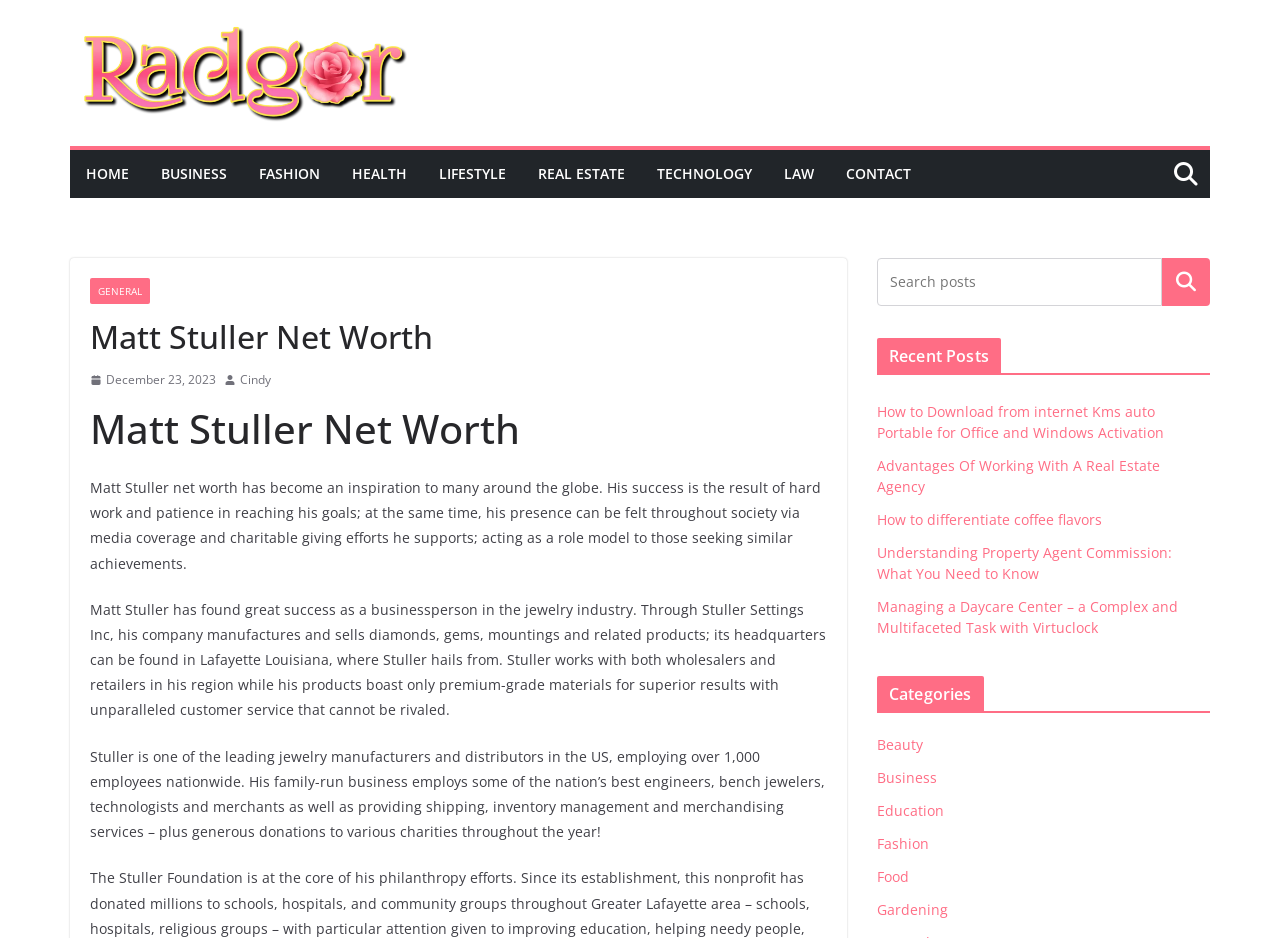What is the name of the person whose net worth is being discussed?
Refer to the image and give a detailed answer to the query.

The webpage is about Matt Stuller's net worth, and his name is mentioned in the heading 'Matt Stuller Net Worth' and in the text 'Matt Stuller net worth has become an inspiration to many around the globe...'.